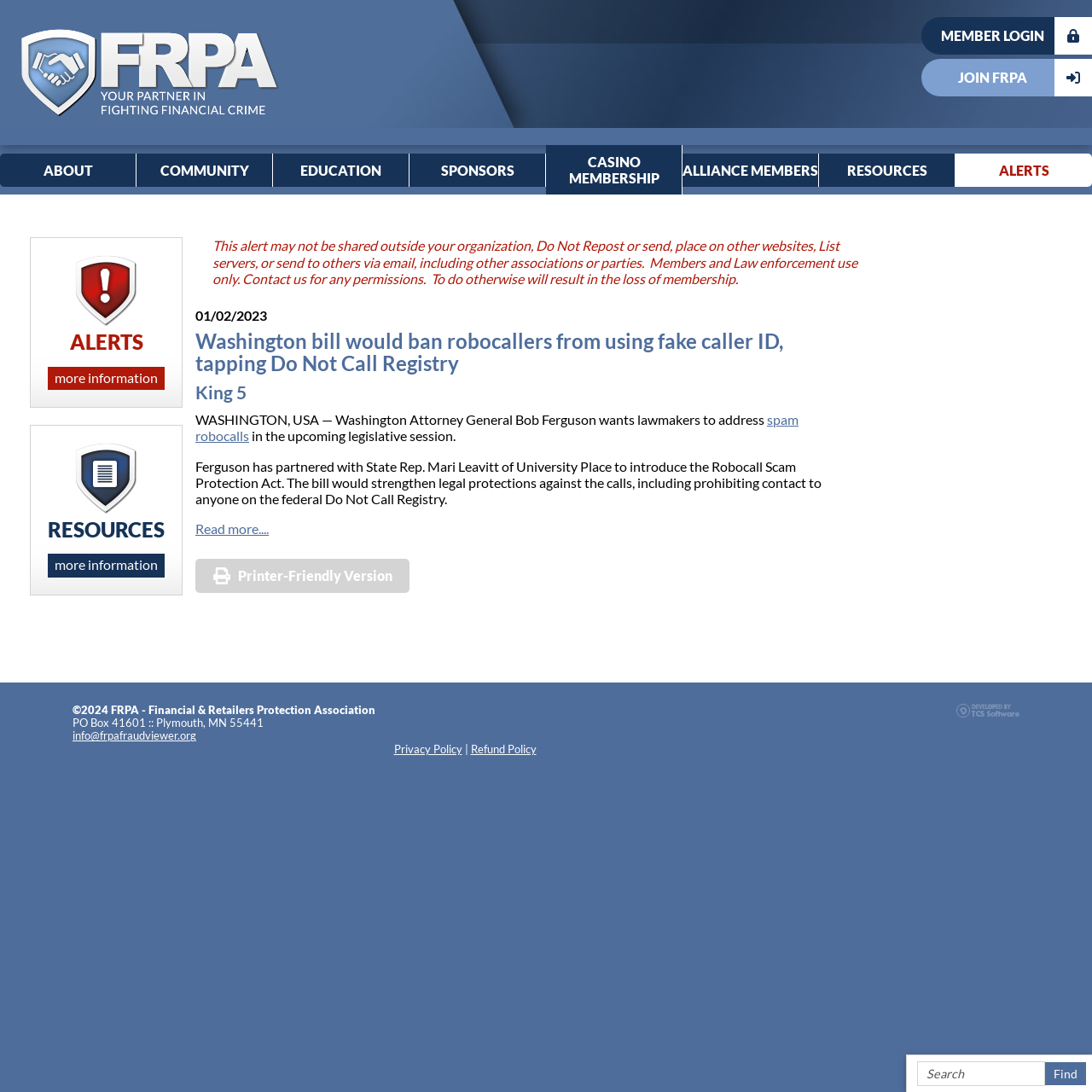Find the bounding box coordinates of the clickable region needed to perform the following instruction: "Login as a member". The coordinates should be provided as four float numbers between 0 and 1, i.e., [left, top, right, bottom].

[0.844, 0.016, 1.0, 0.05]